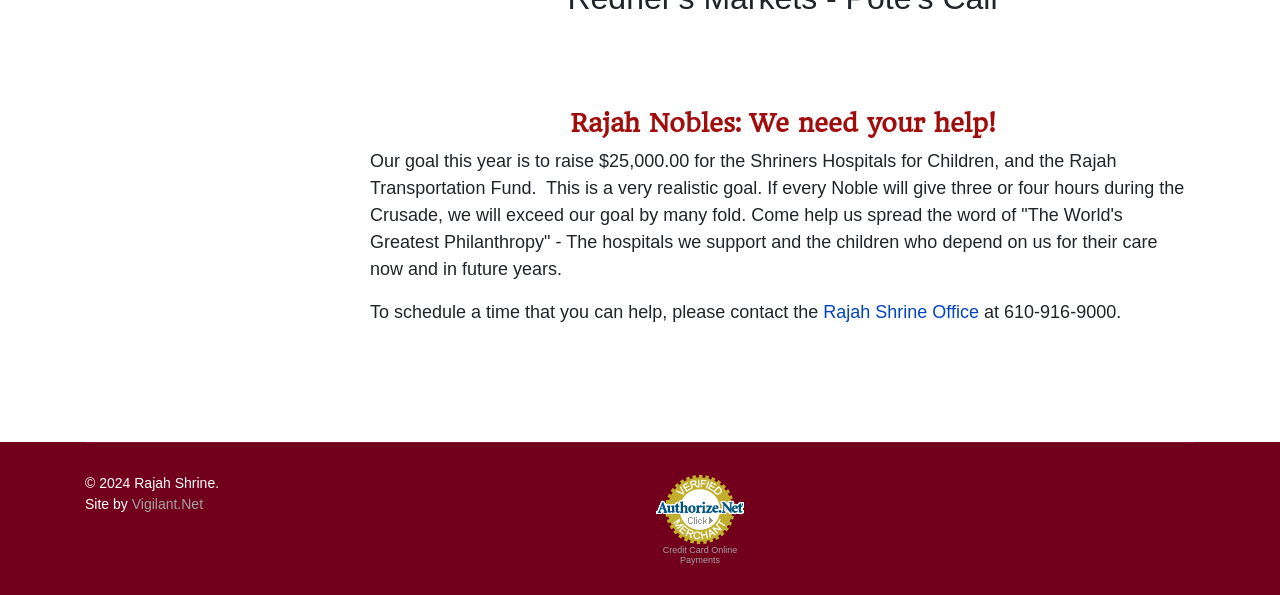Find the bounding box coordinates of the UI element according to this description: "Vigilant.Net".

[0.103, 0.833, 0.159, 0.86]